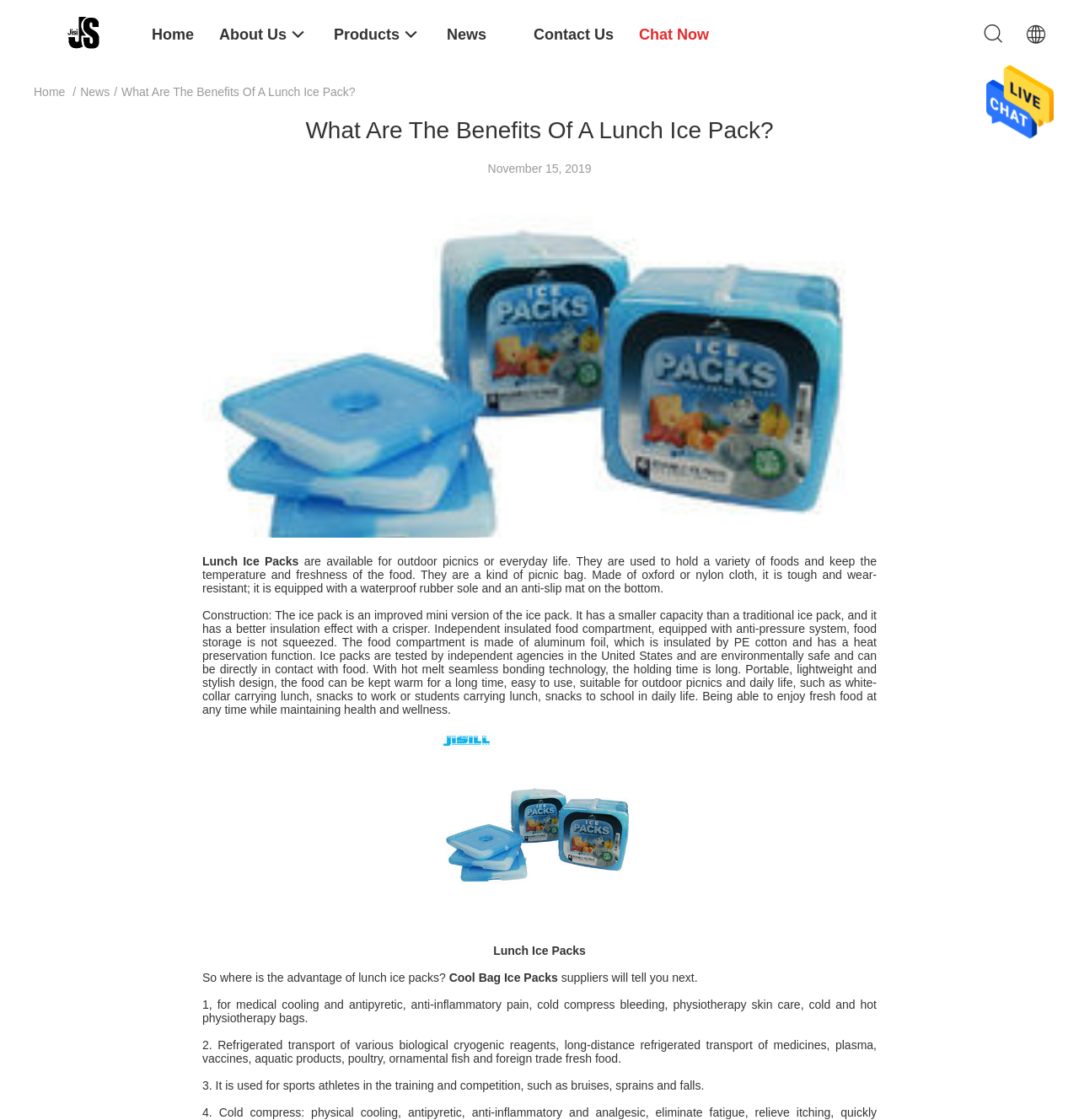Please identify the bounding box coordinates of the element's region that needs to be clicked to fulfill the following instruction: "Click the 'Send Message' link". The bounding box coordinates should consist of four float numbers between 0 and 1, i.e., [left, top, right, bottom].

[0.914, 0.121, 0.977, 0.134]